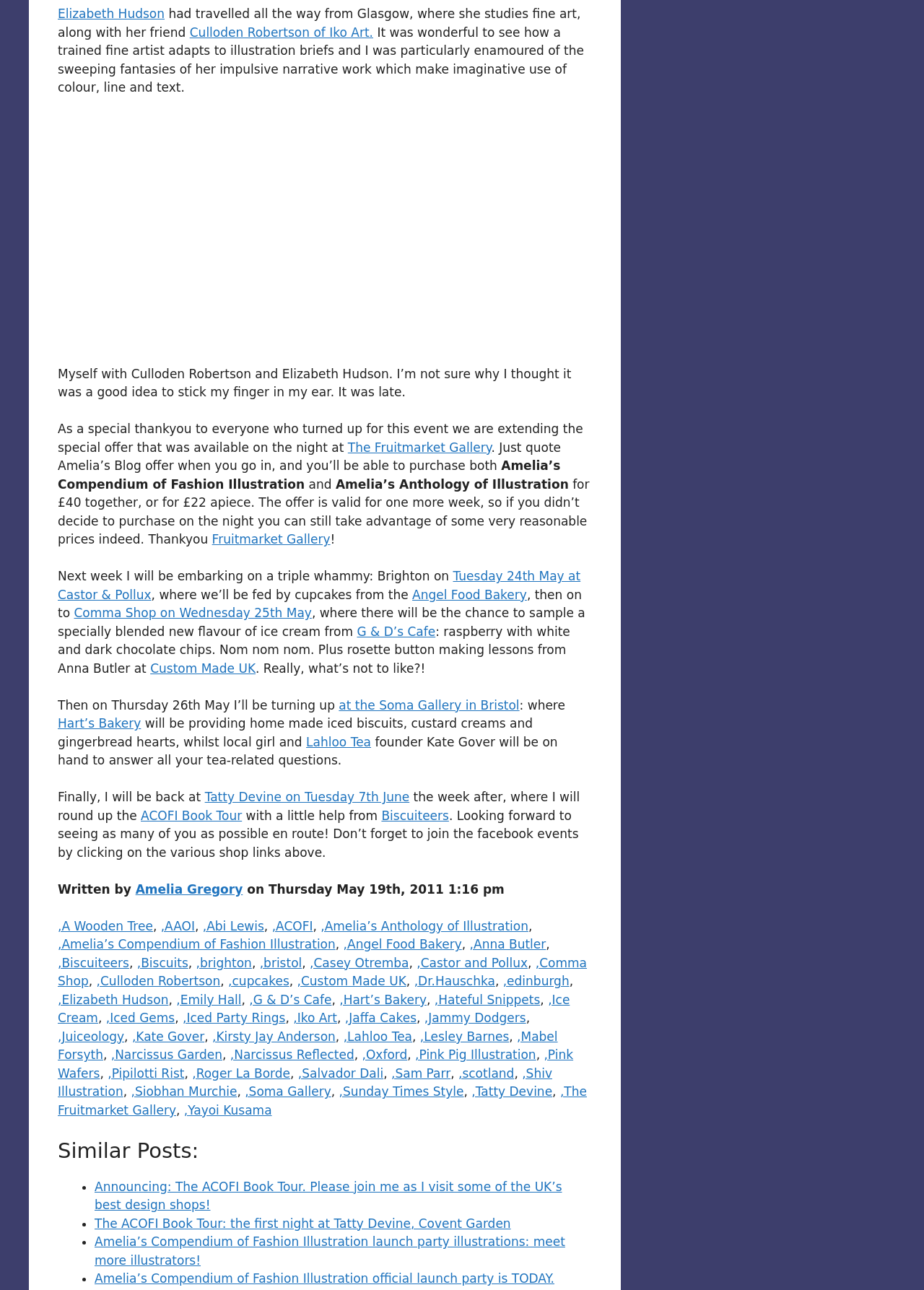Based on the image, please elaborate on the answer to the following question:
Who is the author of this blog?

The author of this blog is Amelia Gregory, which is mentioned at the bottom of the webpage with the text 'Written by Amelia Gregory'.